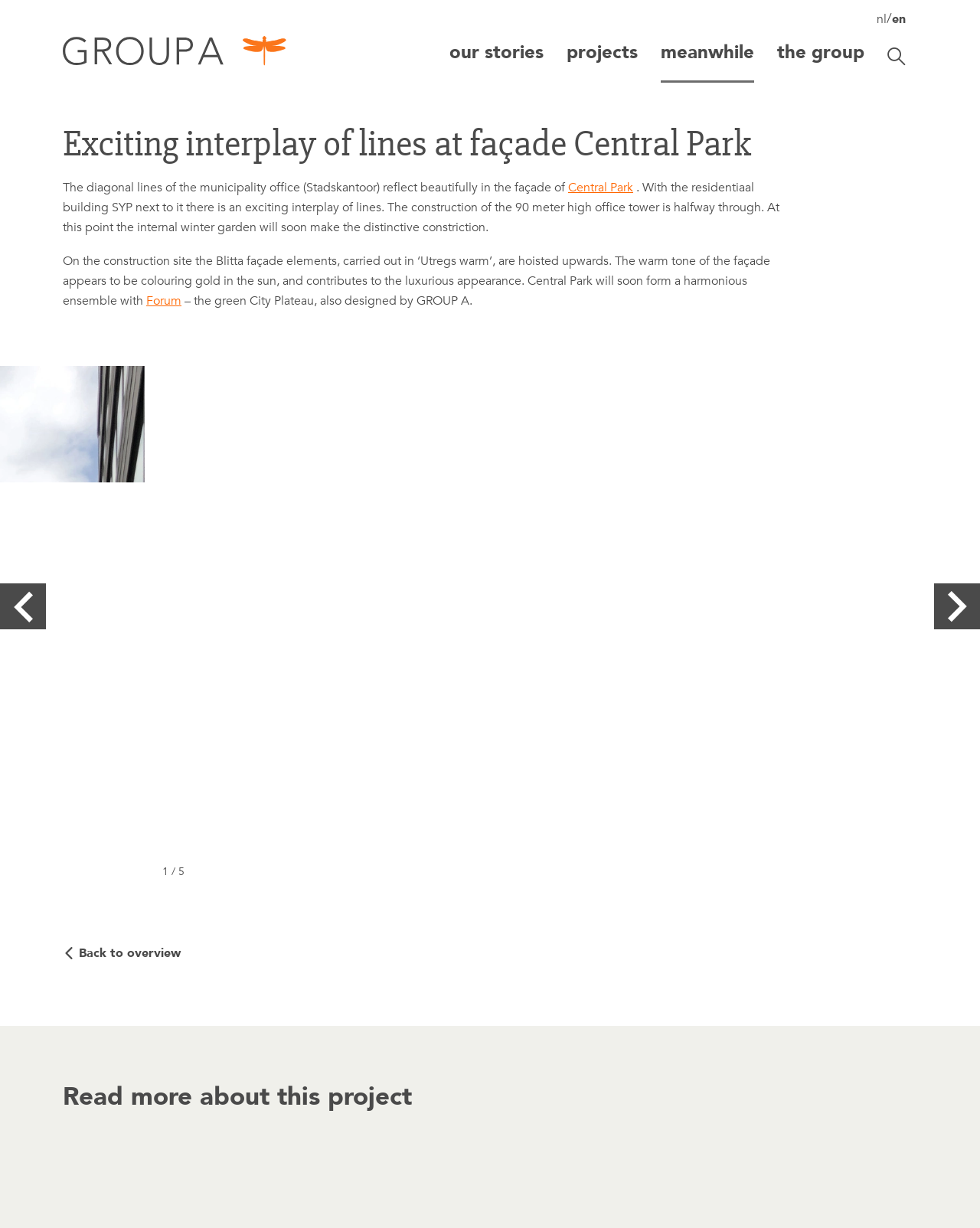What is the name of the building next to Central Park?
Using the visual information from the image, give a one-word or short-phrase answer.

SYP